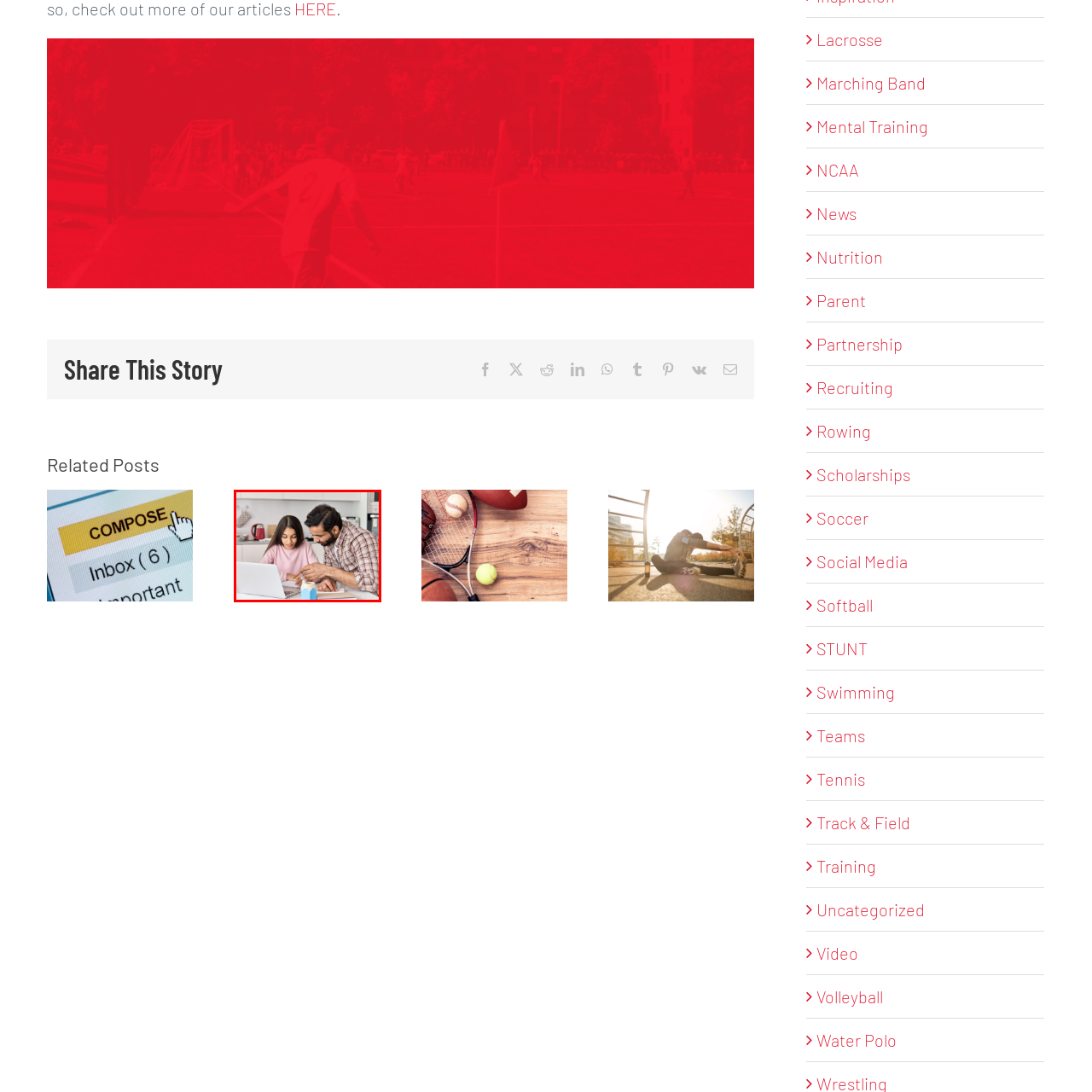Please review the image enclosed by the red bounding box and give a detailed answer to the following question, utilizing the information from the visual: What is the daughter focused on?

The caption describes the daughter as being 'clearly engaged in her studies', and the image shows her focused on her laptop, which suggests that she is working on her schoolwork or studying.